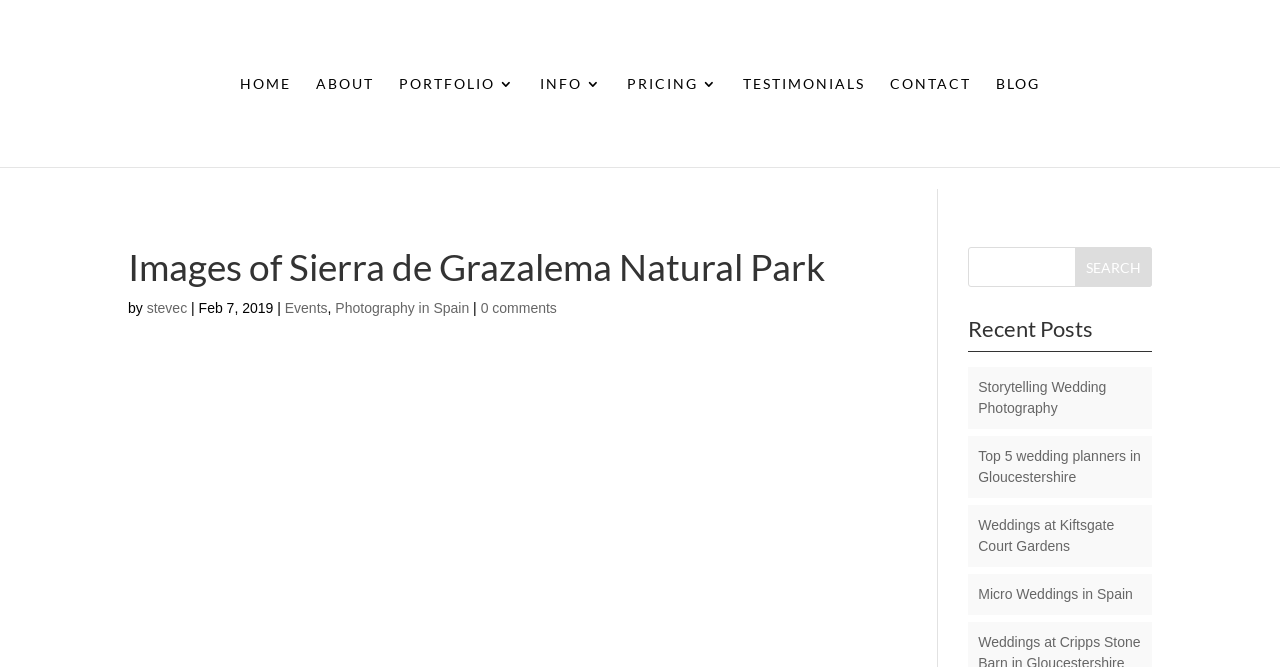Determine the bounding box for the UI element that matches this description: "Weddings at Kiftsgate Court Gardens".

[0.764, 0.775, 0.87, 0.831]